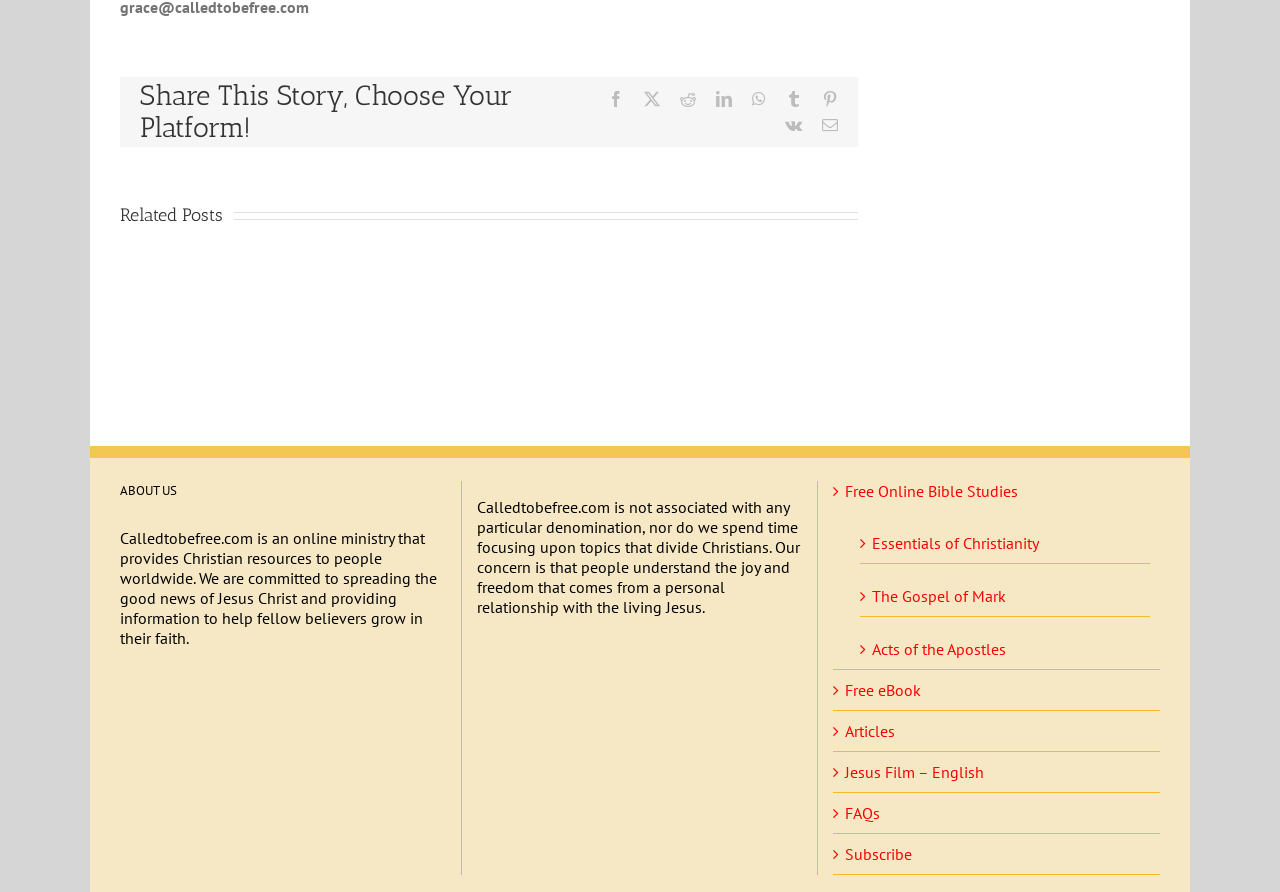Please find the bounding box coordinates of the clickable region needed to complete the following instruction: "Learn about the Acts of the Apostles – Chapter 1". The bounding box coordinates must consist of four float numbers between 0 and 1, i.e., [left, top, right, bottom].

[0.138, 0.263, 0.22, 0.553]